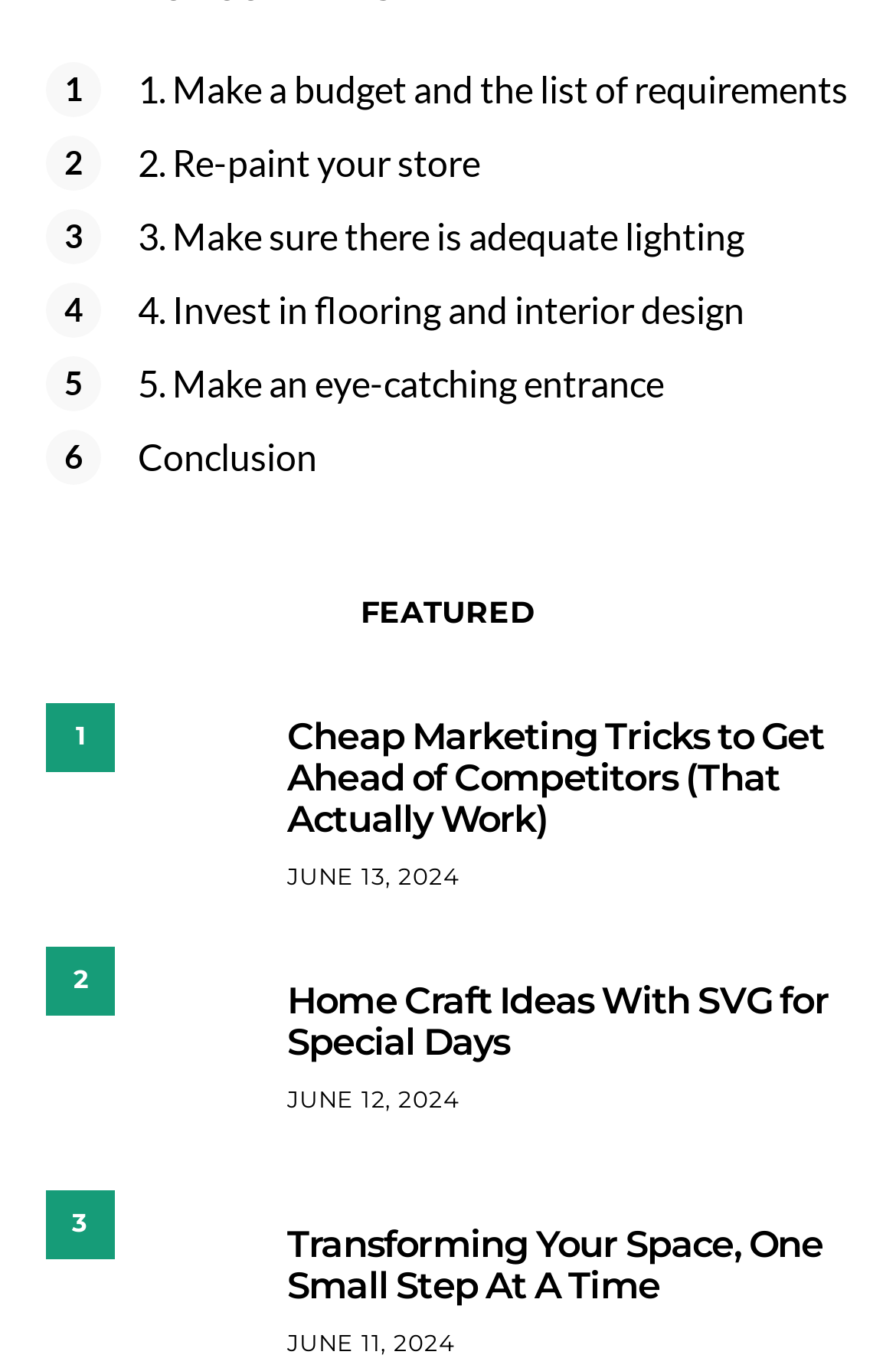Locate the bounding box coordinates of the element you need to click to accomplish the task described by this instruction: "Explore 'Transforming Your Space, One Small Step At A Time'".

[0.321, 0.896, 0.949, 0.956]